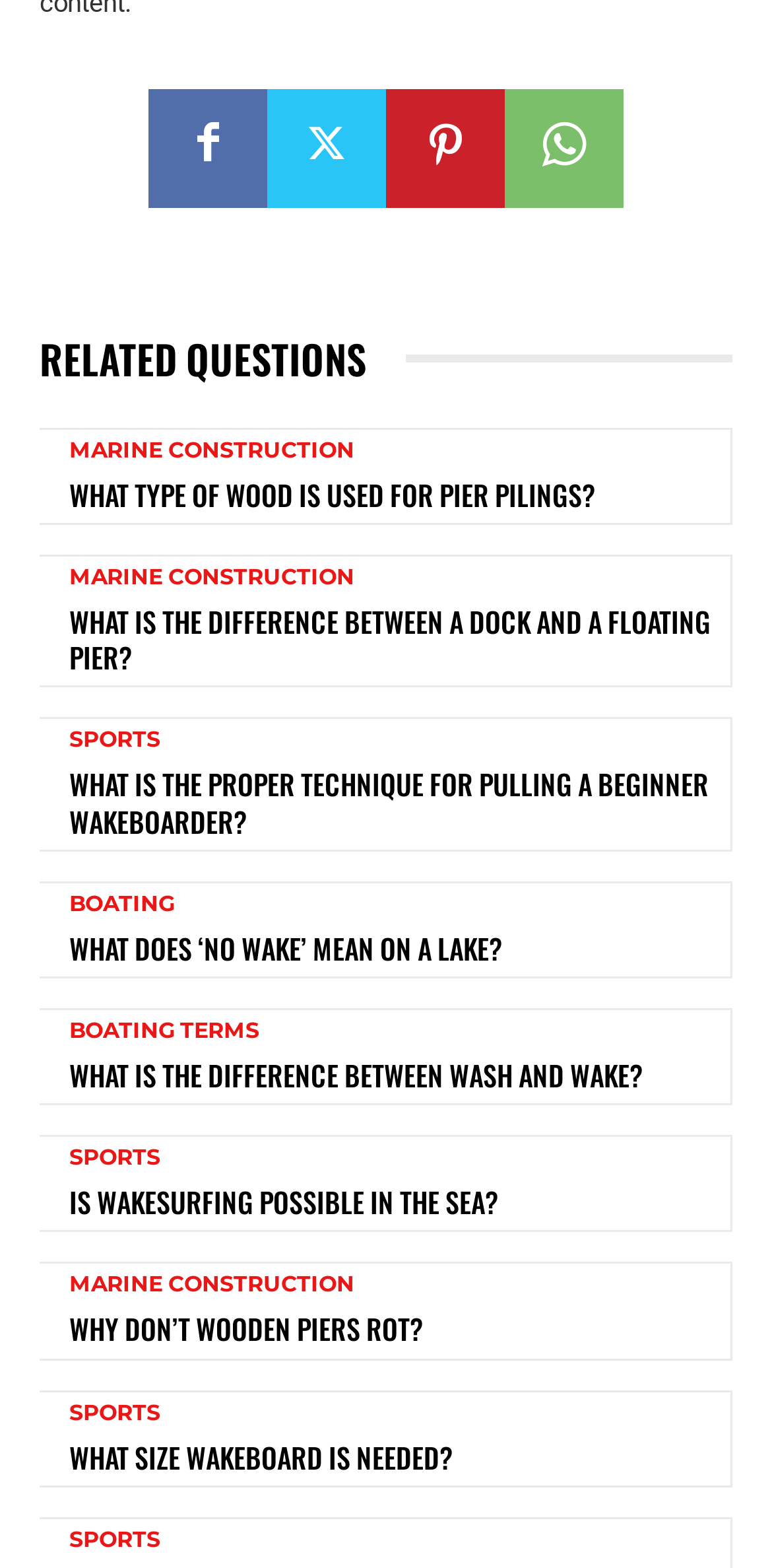What is the first related question?
Could you please answer the question thoroughly and with as much detail as possible?

I looked at the first heading below the 'RELATED QUESTIONS' section and found the question 'WHAT TYPE OF WOOD IS USED FOR PIER PILINGS?'.